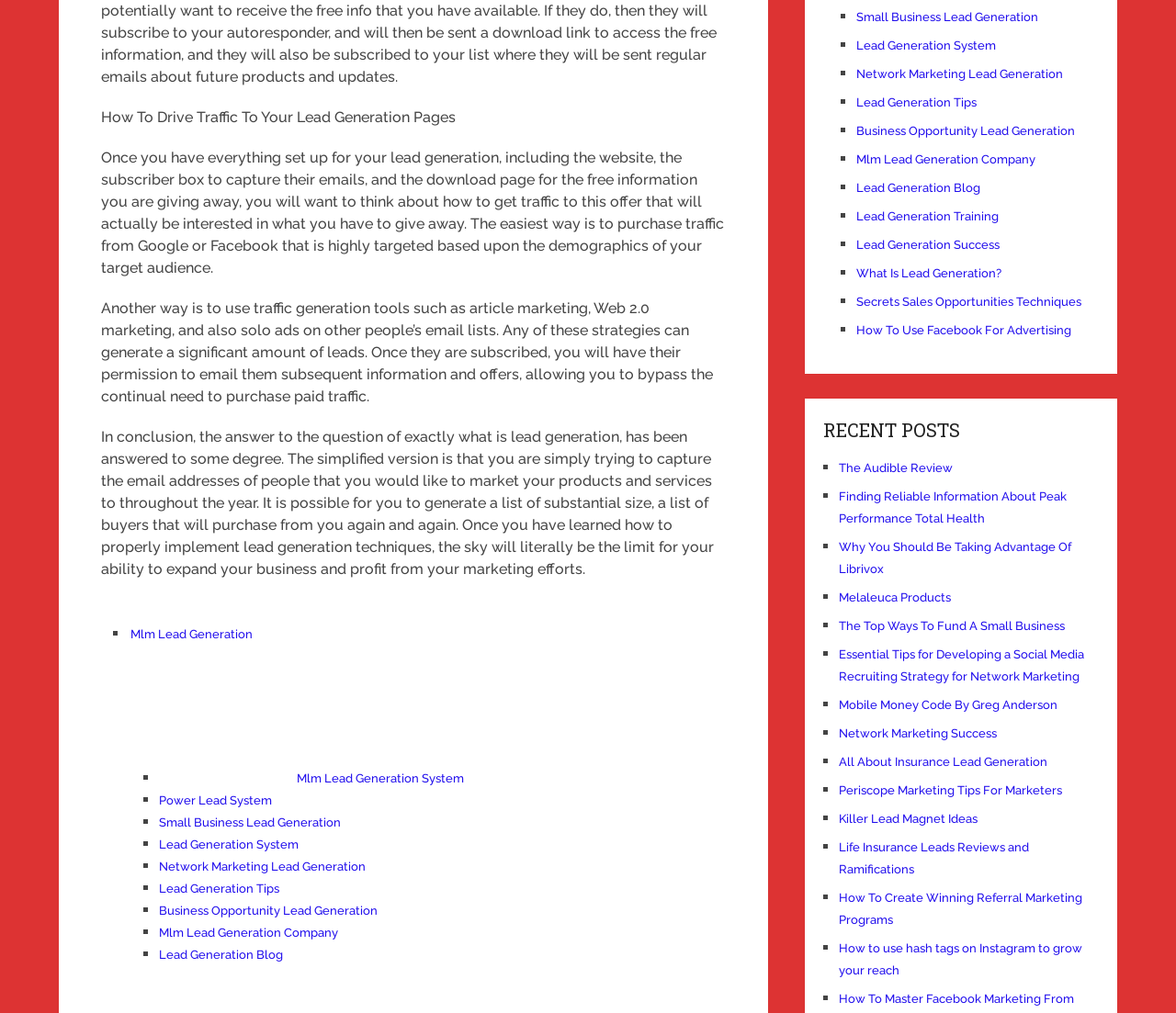Find the bounding box of the UI element described as: "Small Business Lead Generation". The bounding box coordinates should be given as four float values between 0 and 1, i.e., [left, top, right, bottom].

[0.135, 0.805, 0.29, 0.819]